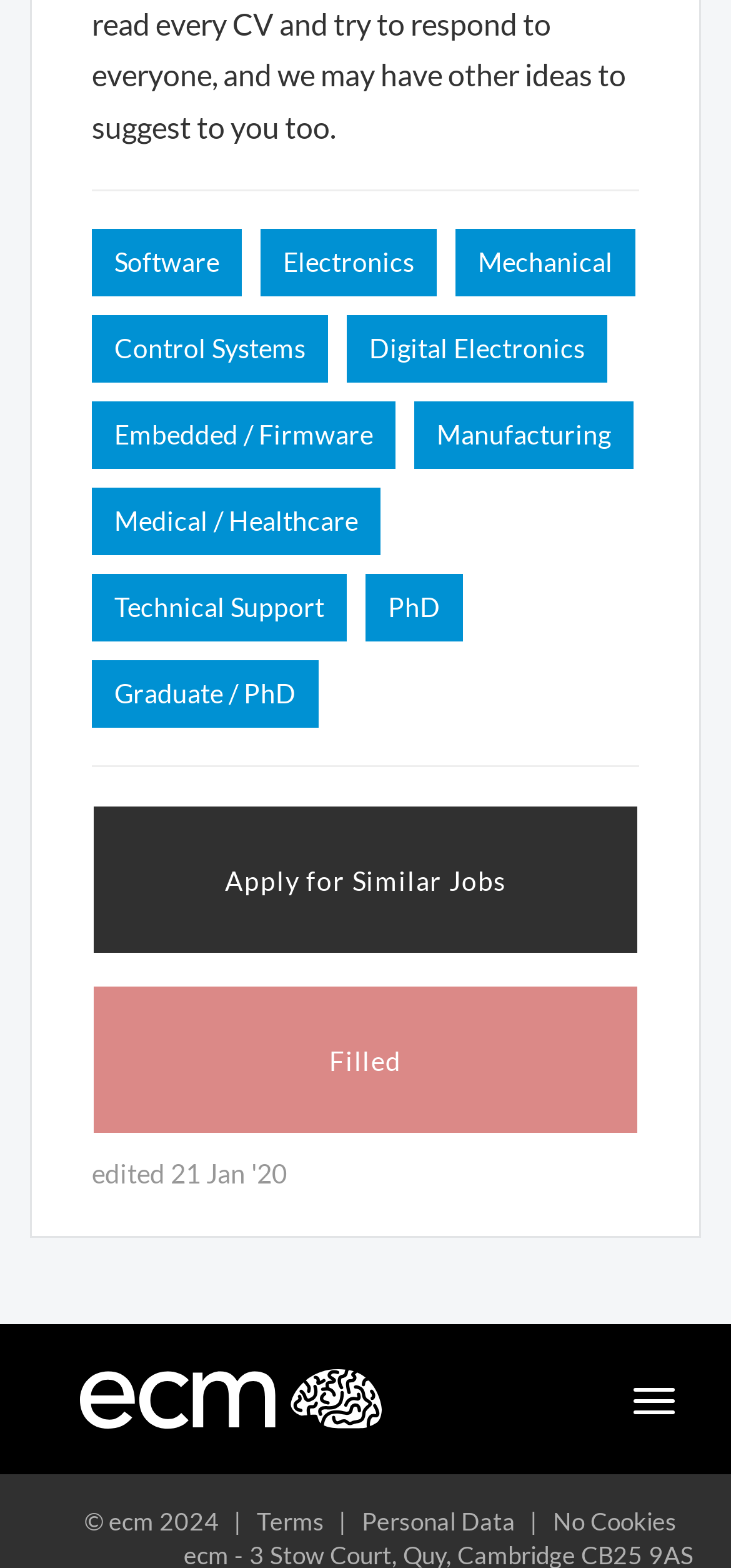Bounding box coordinates are specified in the format (top-left x, top-left y, bottom-right x, bottom-right y). All values are floating point numbers bounded between 0 and 1. Please provide the bounding box coordinate of the region this sentence describes: parent_node: Toggle navigation

[0.0, 0.844, 0.077, 0.904]